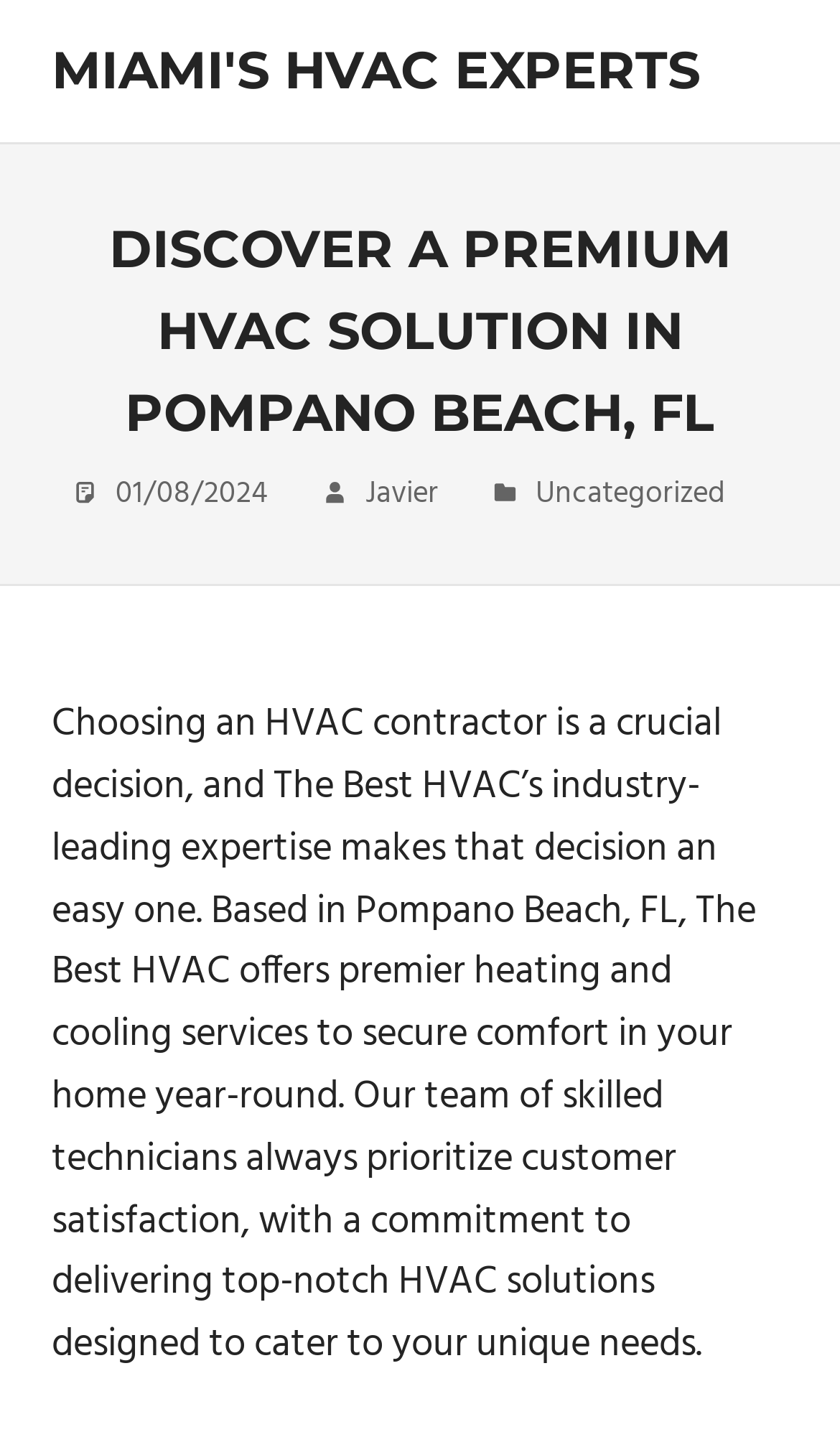Can you identify and provide the main heading of the webpage?

DISCOVER A PREMIUM HVAC SOLUTION IN POMPANO BEACH, FL